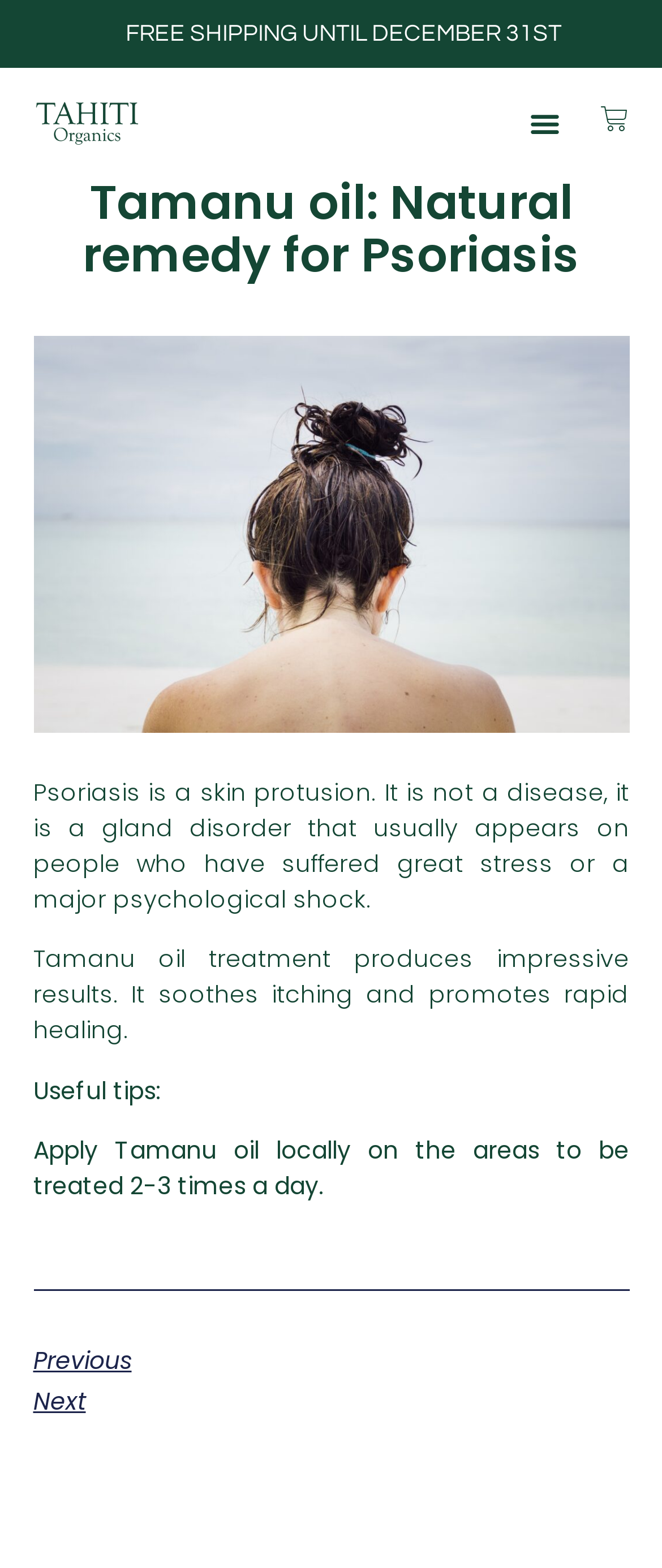What is the current promotion? Look at the image and give a one-word or short phrase answer.

Free shipping until December 31st